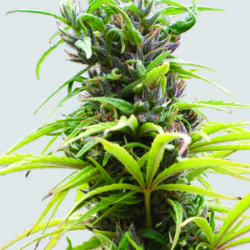Based on the image, please respond to the question with as much detail as possible:
What is the characteristic of the plant's central cola?

According to the caption, the plant exhibits a strong central cola, which suggests that the central cola is robust and healthy.